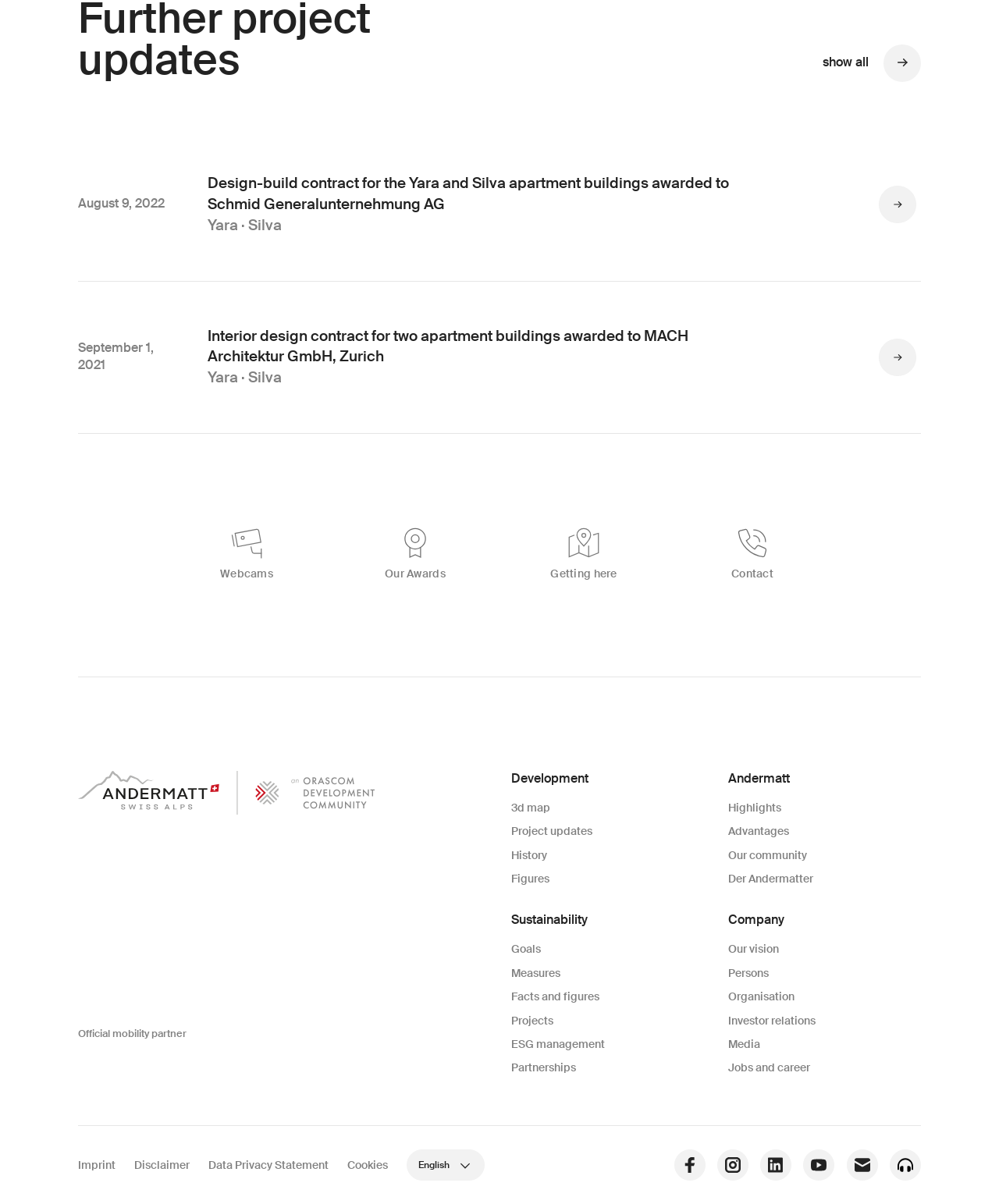What are the social media platforms available?
Based on the visual content, answer with a single word or a brief phrase.

Facebook, Instagram, LinkedIn, YouTube, Newsletter, Podcast